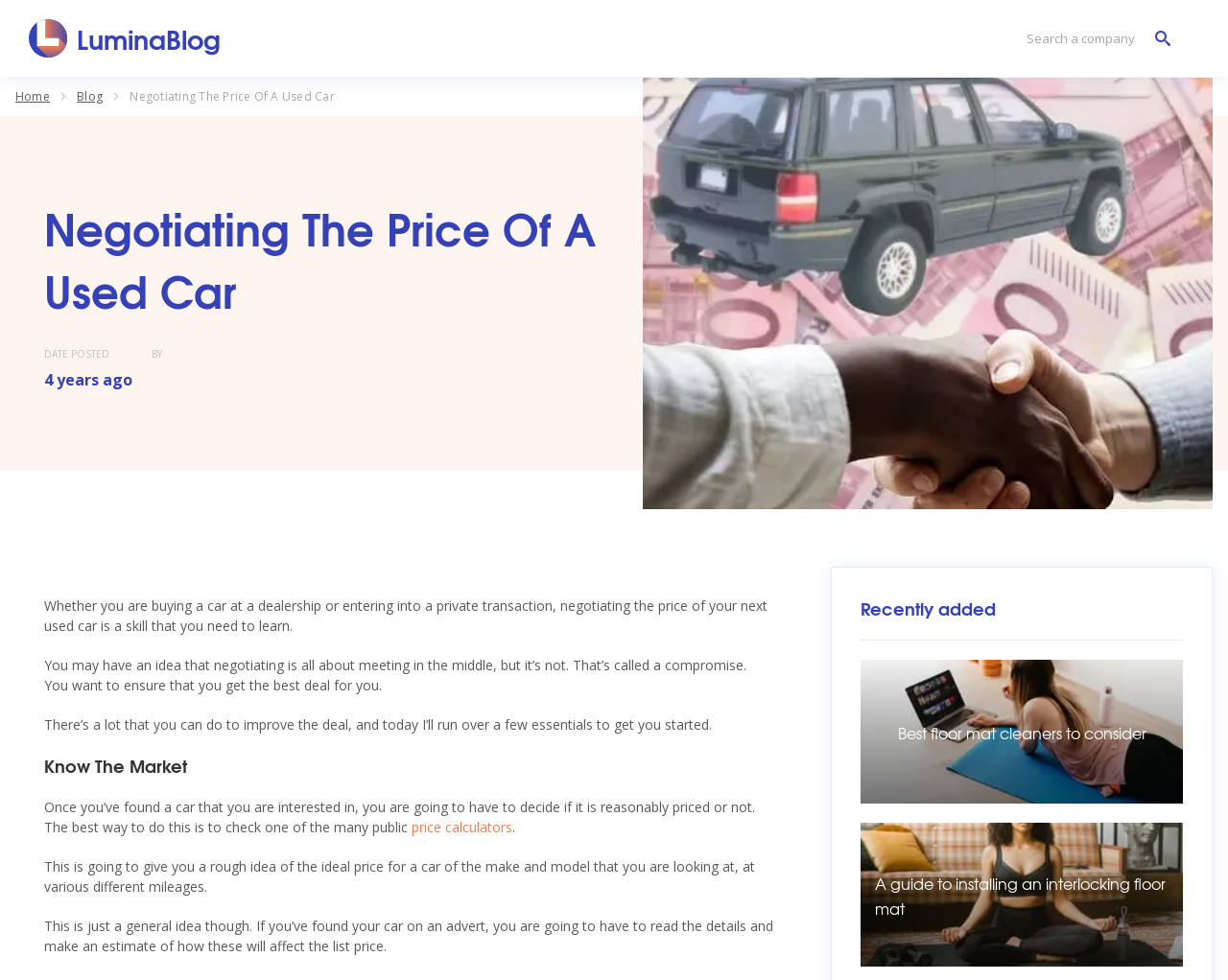Provide a brief response using a word or short phrase to this question:
What should you do to decide if a car is reasonably priced?

Check price calculators